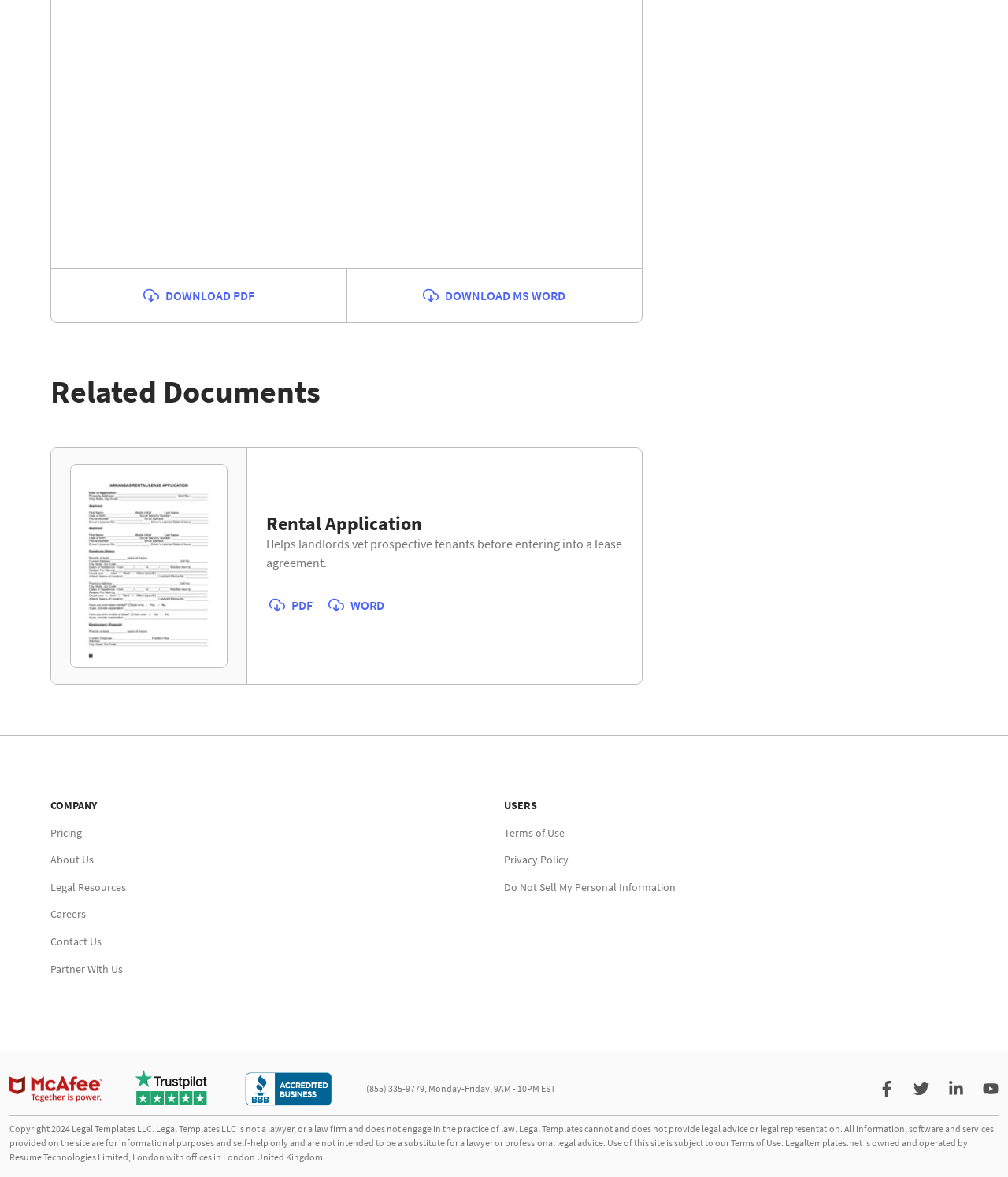What is the company name?
Give a one-word or short-phrase answer derived from the screenshot.

Legal Templates LLC